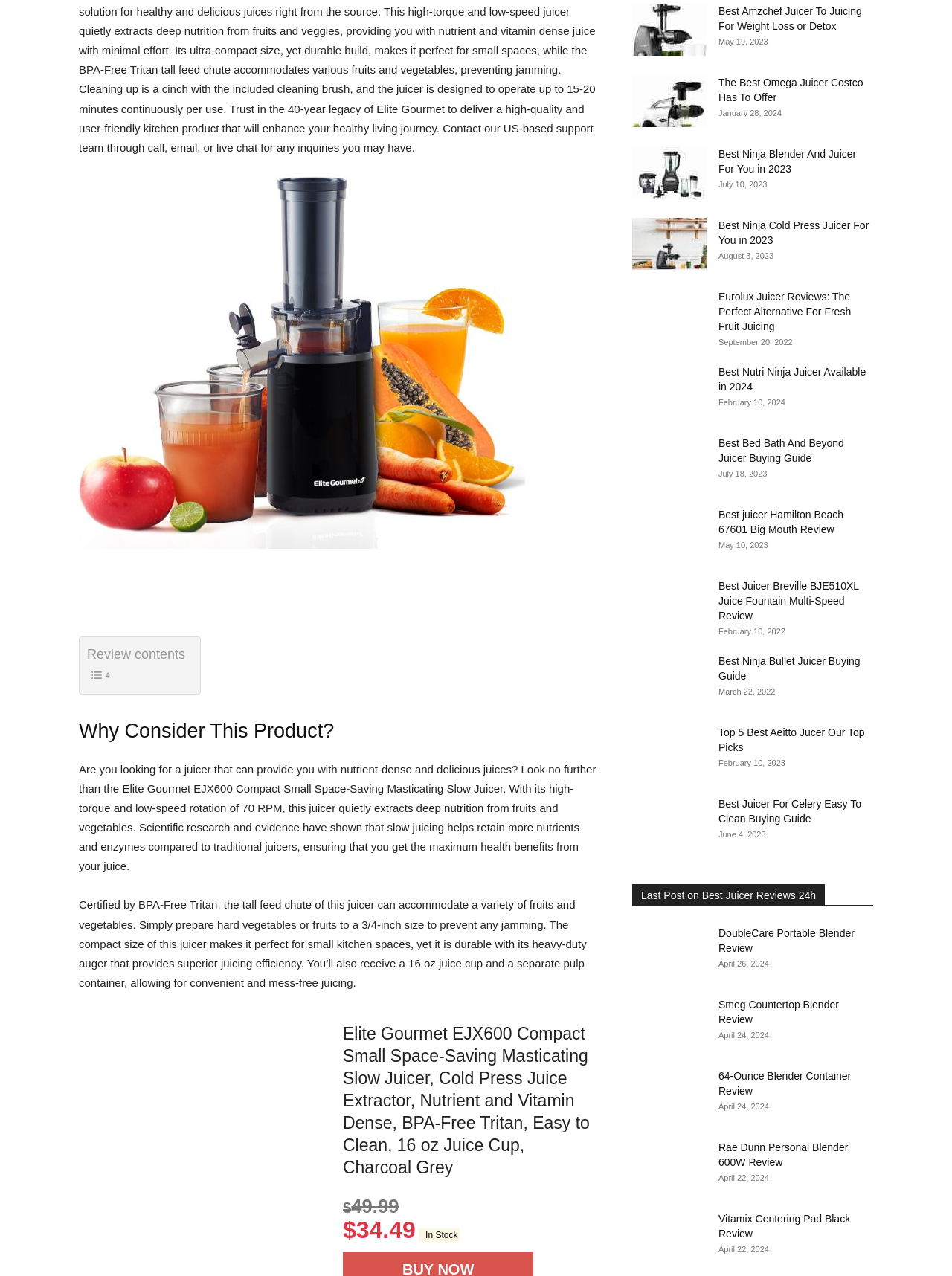What is the last updated date of the webpage?
Please craft a detailed and exhaustive response to the question.

The webpage does not explicitly mention the last updated date, but it provides dates for each of the related juicer products listed, such as 'May 19, 2023', 'January 28, 2024', and others.